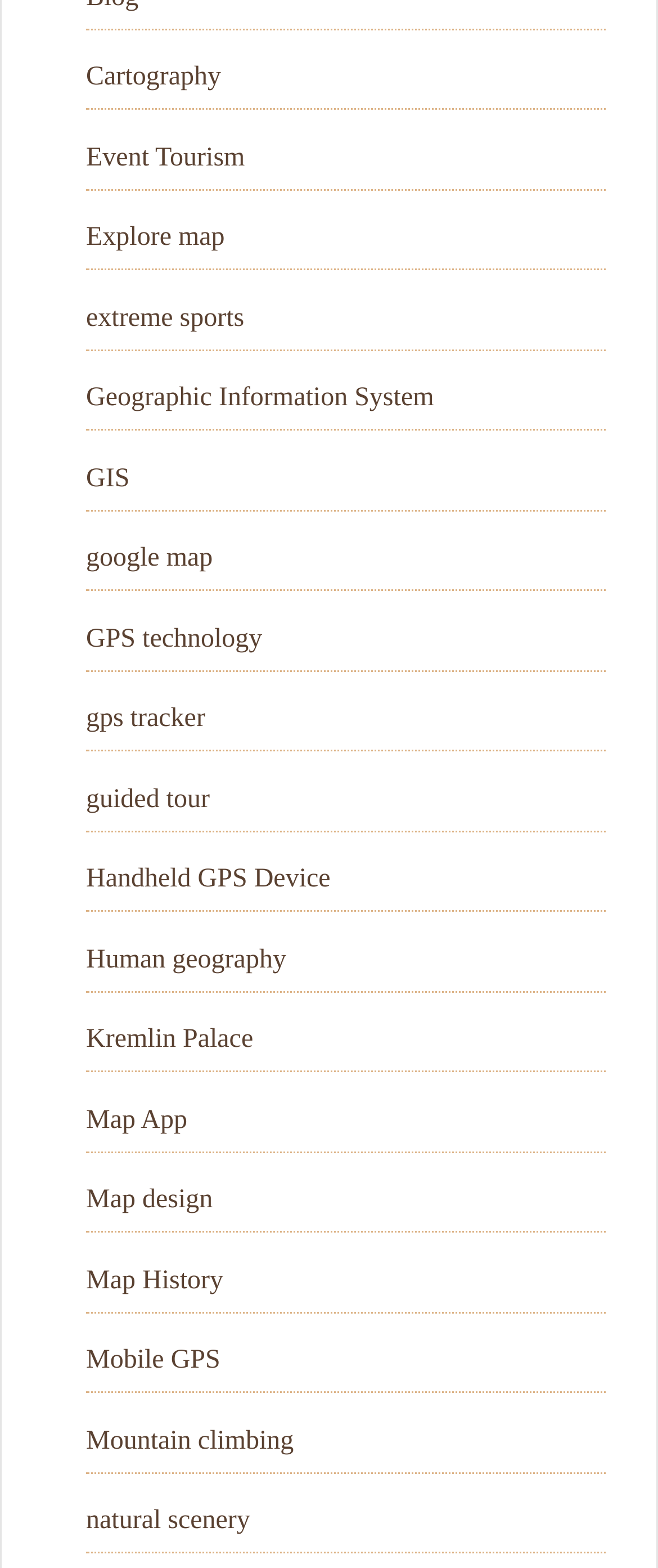Please answer the following query using a single word or phrase: 
What is the longest link text on the webpage?

Geographic Information System